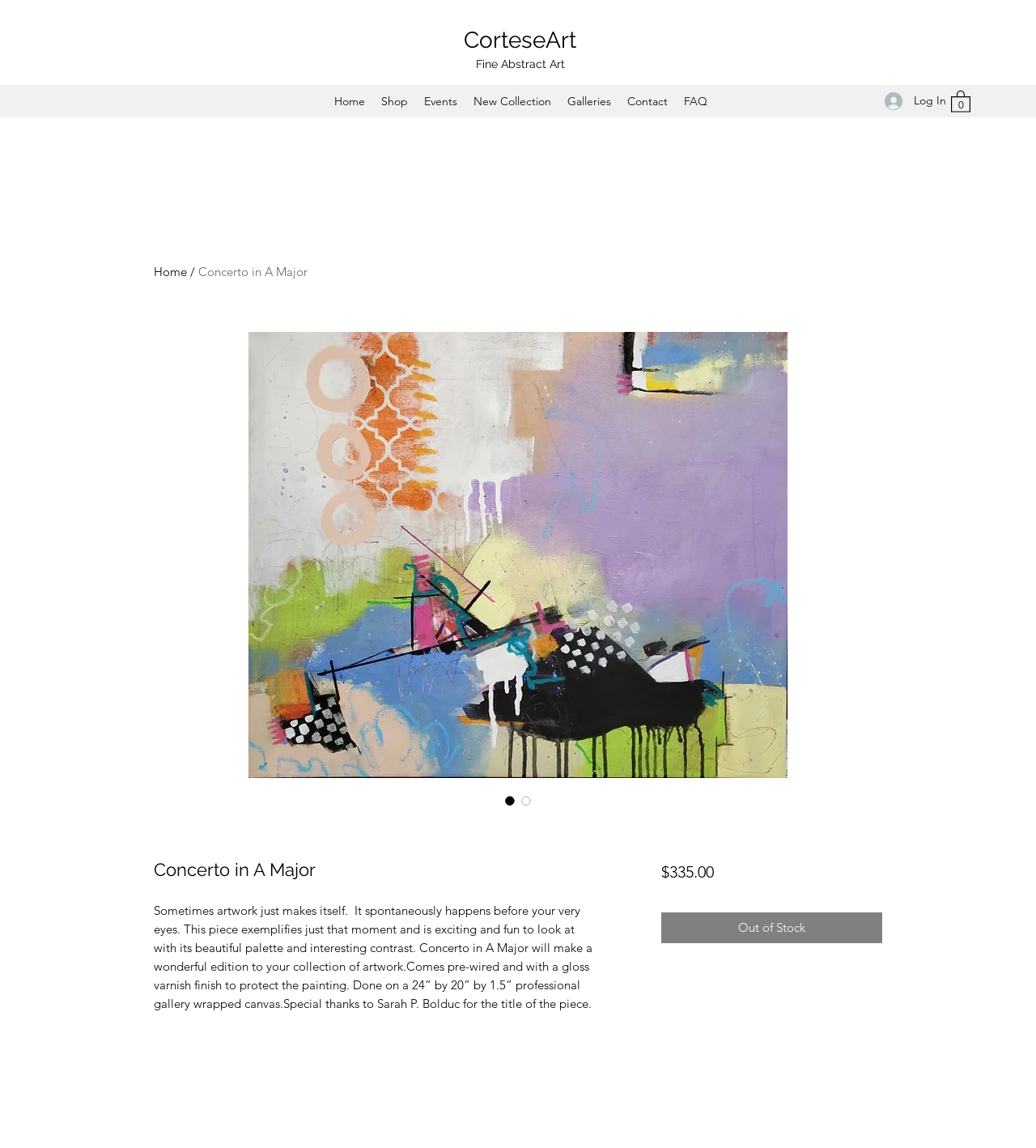Can you find the bounding box coordinates of the area I should click to execute the following instruction: "View the 'Concerto in A Major' artwork details"?

[0.117, 0.289, 0.883, 0.678]